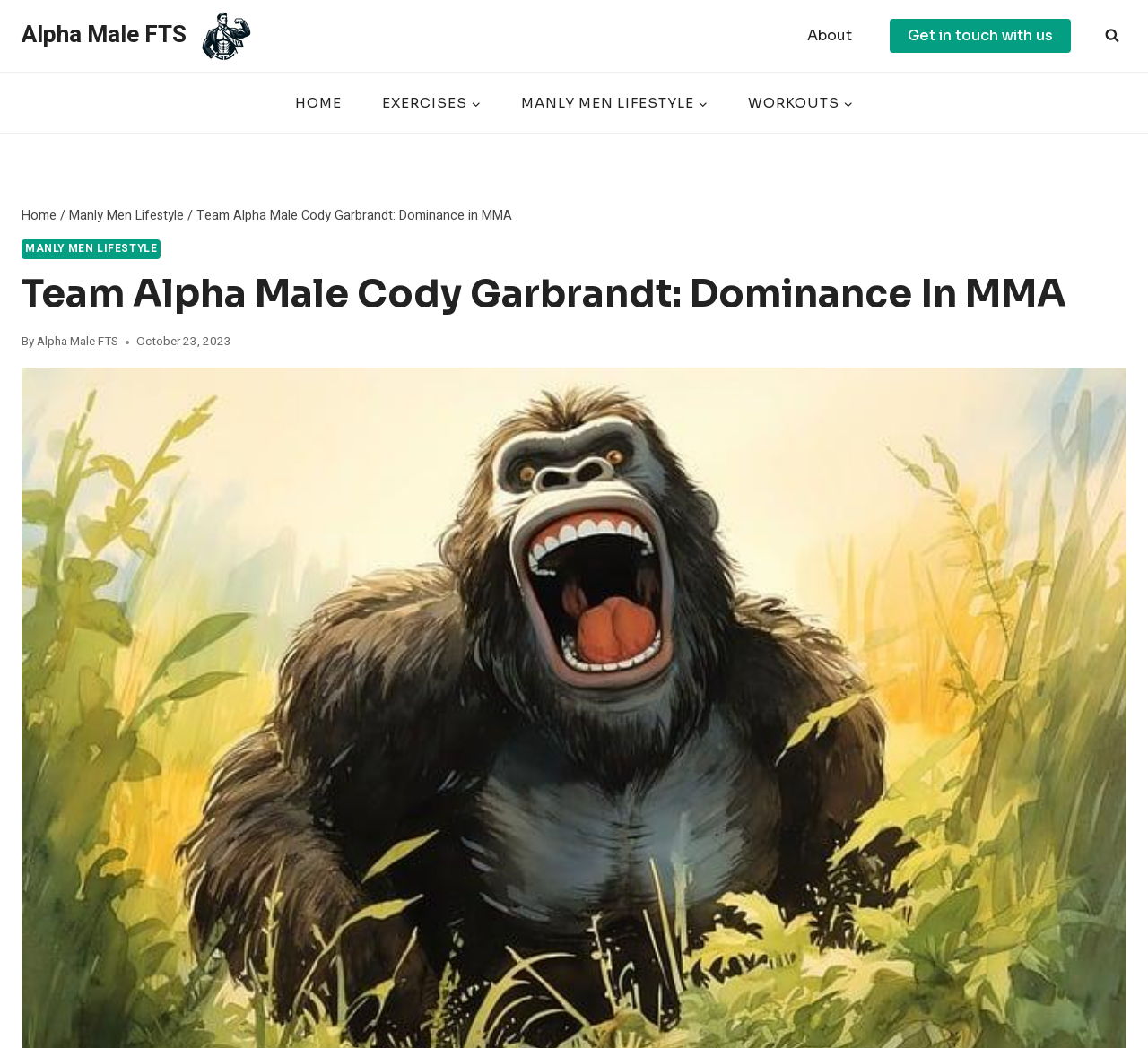What is the primary navigation menu item that 'Team Alpha Male Cody Garbrandt: Dominance in MMA' falls under?
Please provide a single word or phrase answer based on the image.

MANLY MEN LIFESTYLE